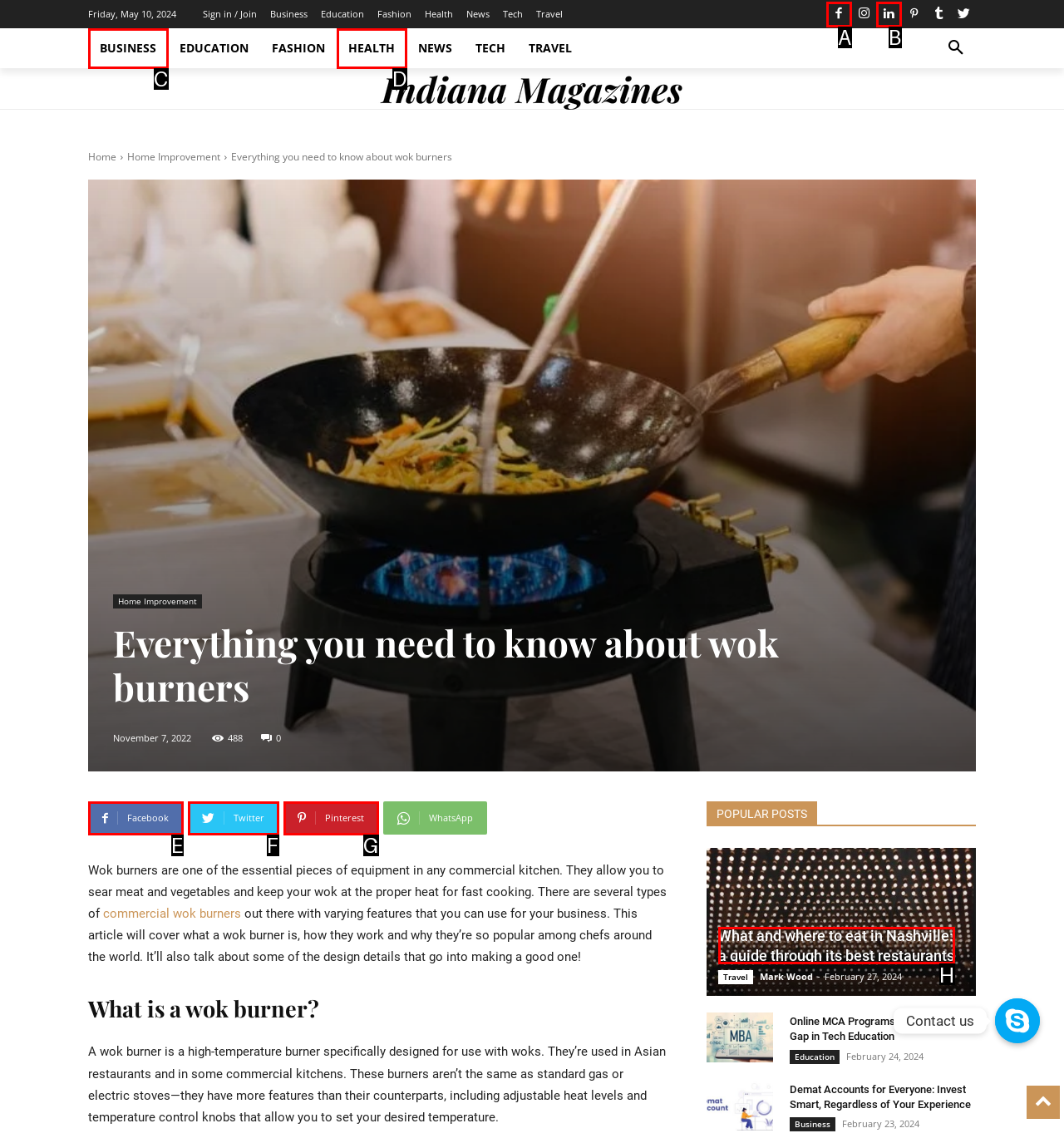Select the letter of the option that corresponds to: Nightlife in Berlin: a Guide
Provide the letter from the given options.

None